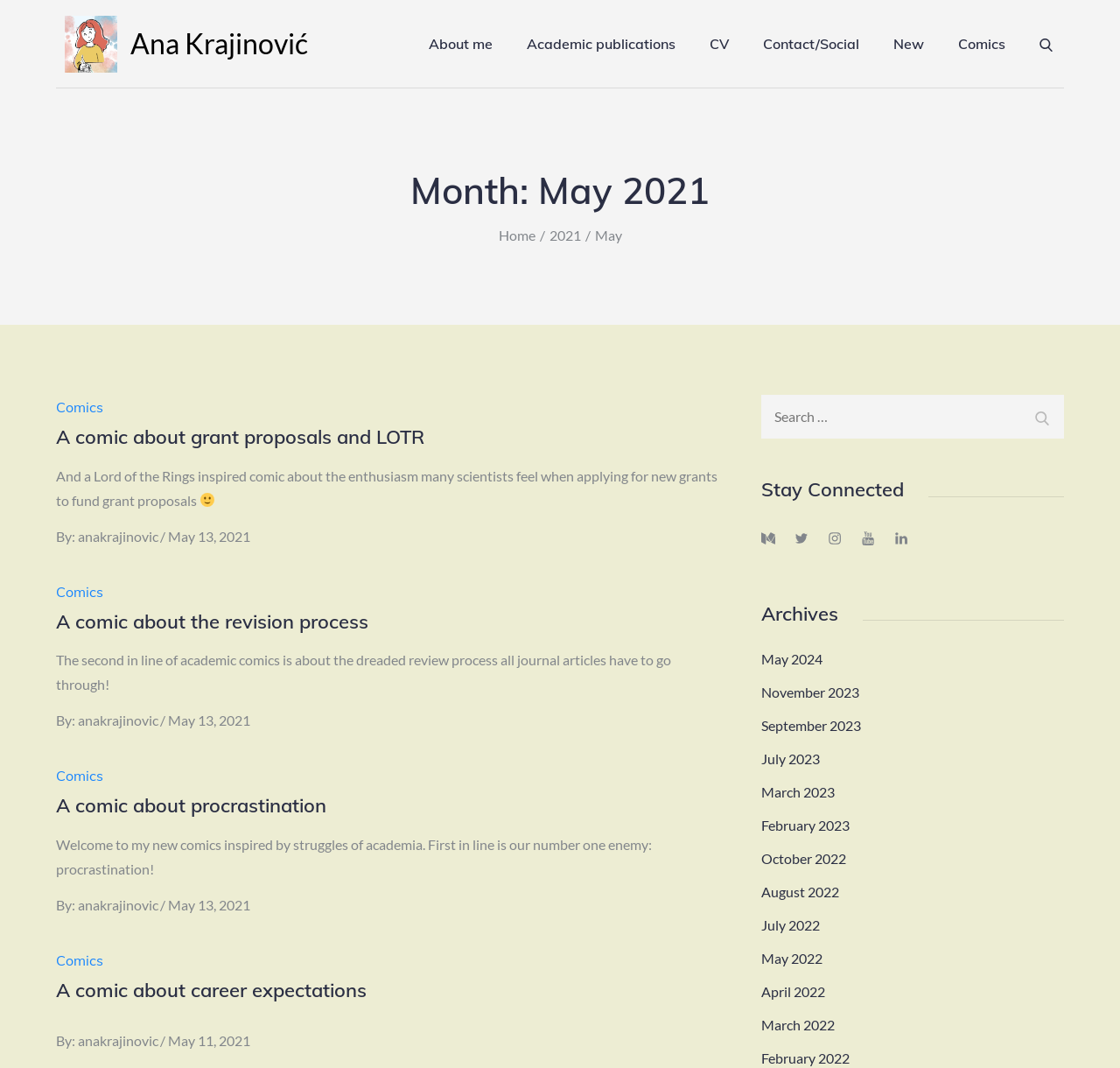Find the bounding box coordinates for the area you need to click to carry out the instruction: "Go to the 'Contact/Social' page". The coordinates should be four float numbers between 0 and 1, indicated as [left, top, right, bottom].

[0.667, 0.0, 0.781, 0.082]